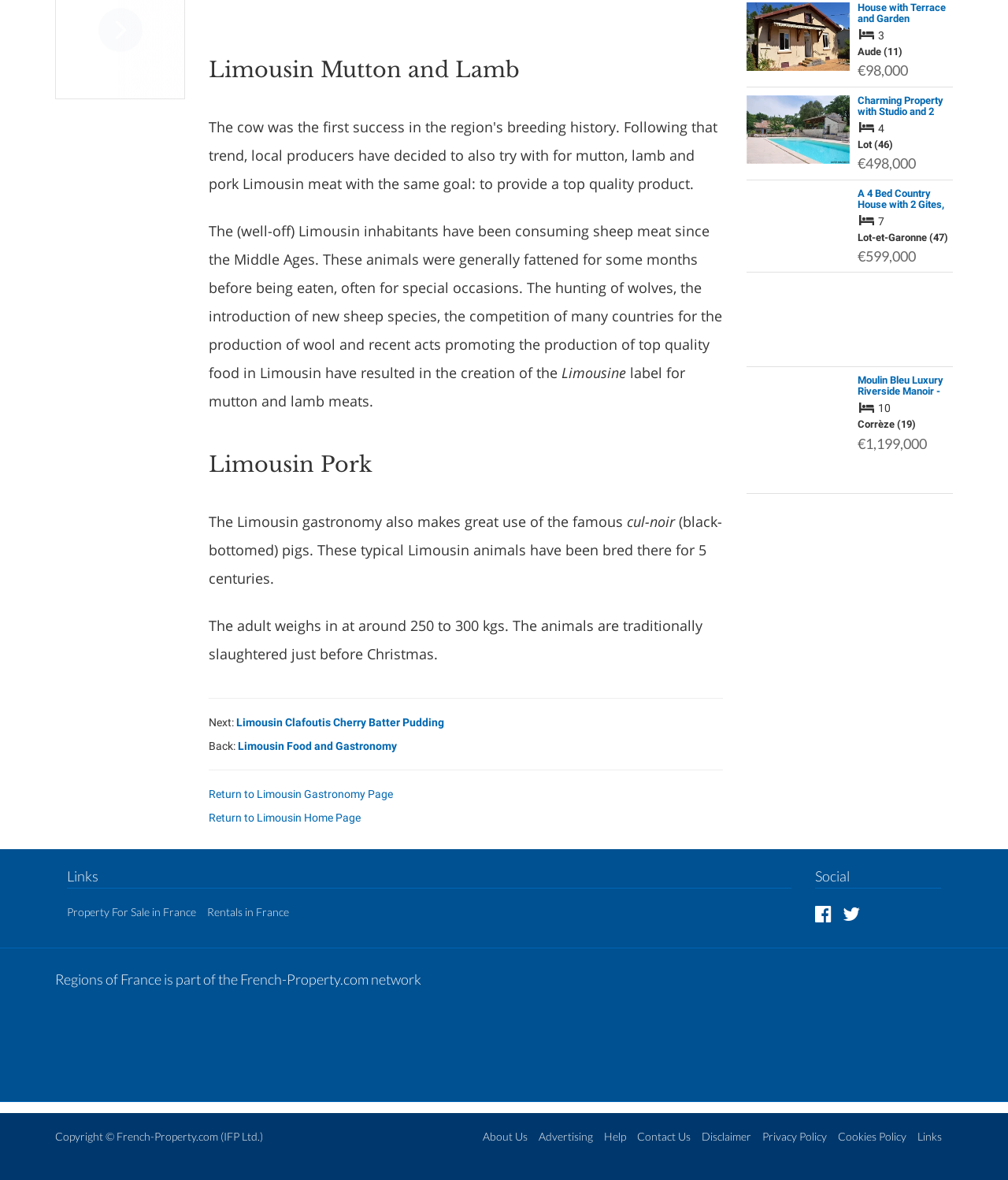Please identify the bounding box coordinates of the clickable element to fulfill the following instruction: "Click on the link to view Limousin Clafoutis Cherry Batter Pudding". The coordinates should be four float numbers between 0 and 1, i.e., [left, top, right, bottom].

[0.234, 0.607, 0.441, 0.617]